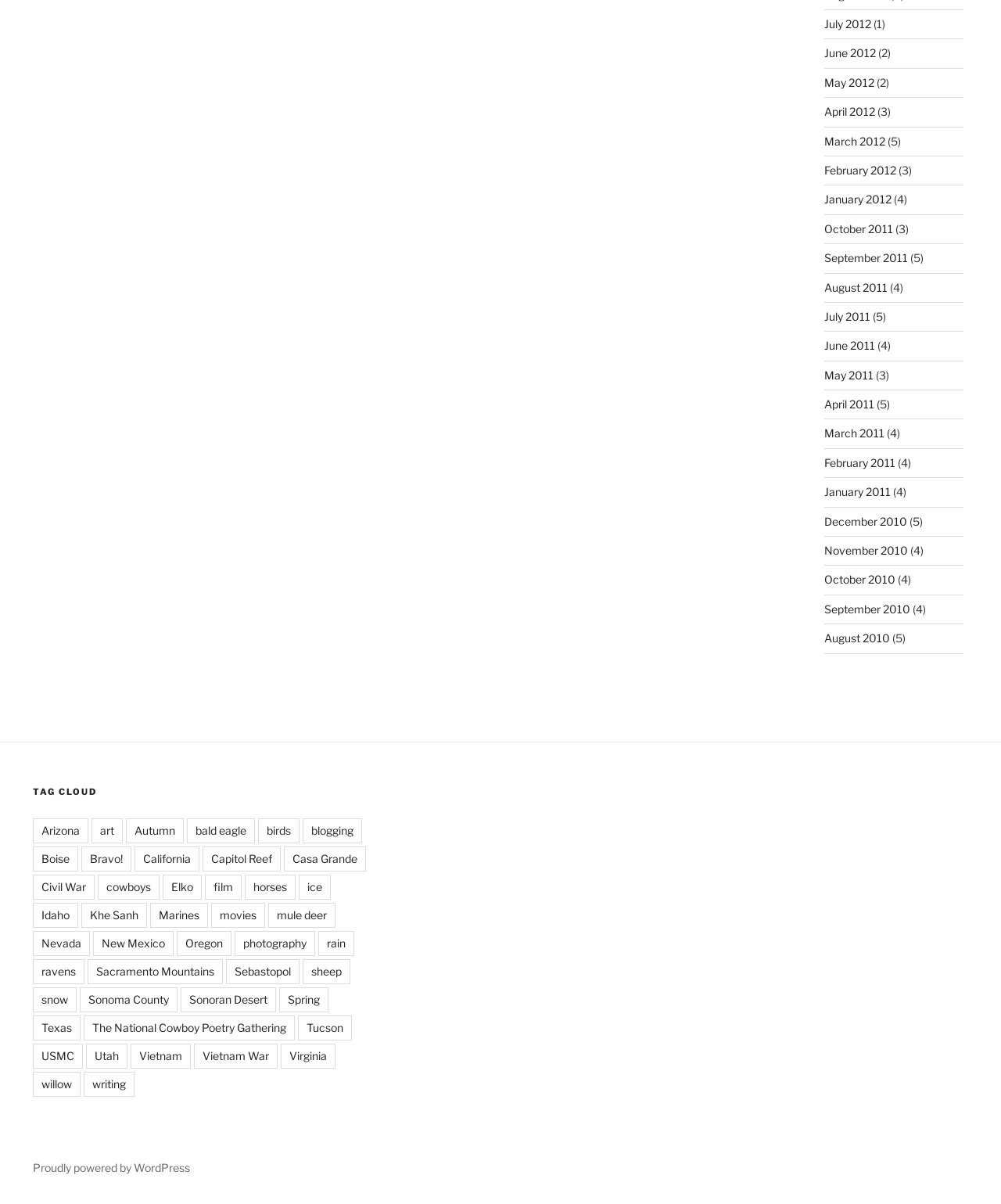Indicate the bounding box coordinates of the clickable region to achieve the following instruction: "Visit Texas."

[0.033, 0.843, 0.08, 0.864]